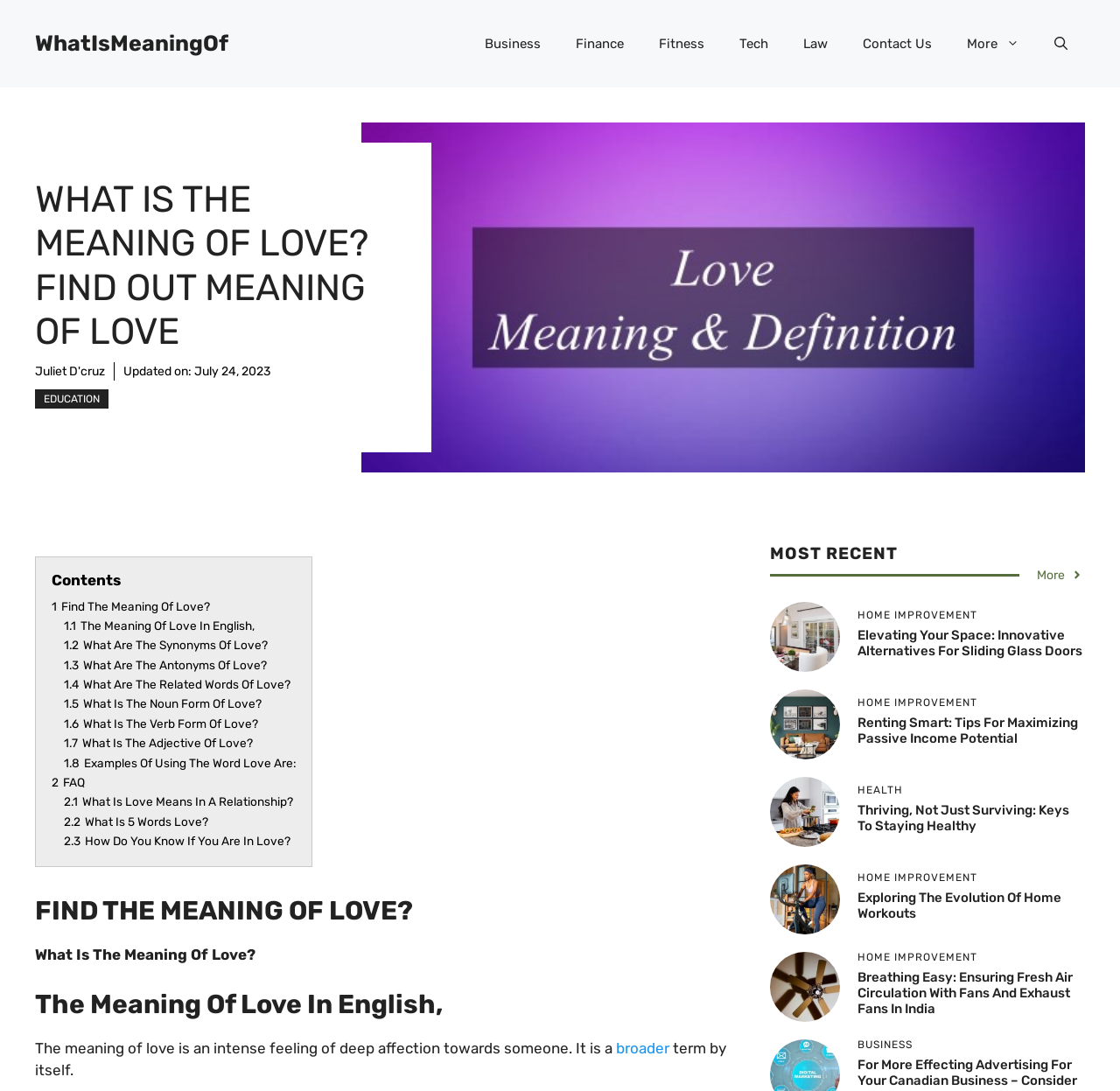What are the synonyms of love?
Provide a detailed and well-explained answer to the question.

The webpage does not provide a direct list of synonyms of love, but it does provide a detailed explanation of the meaning of love and its related words.